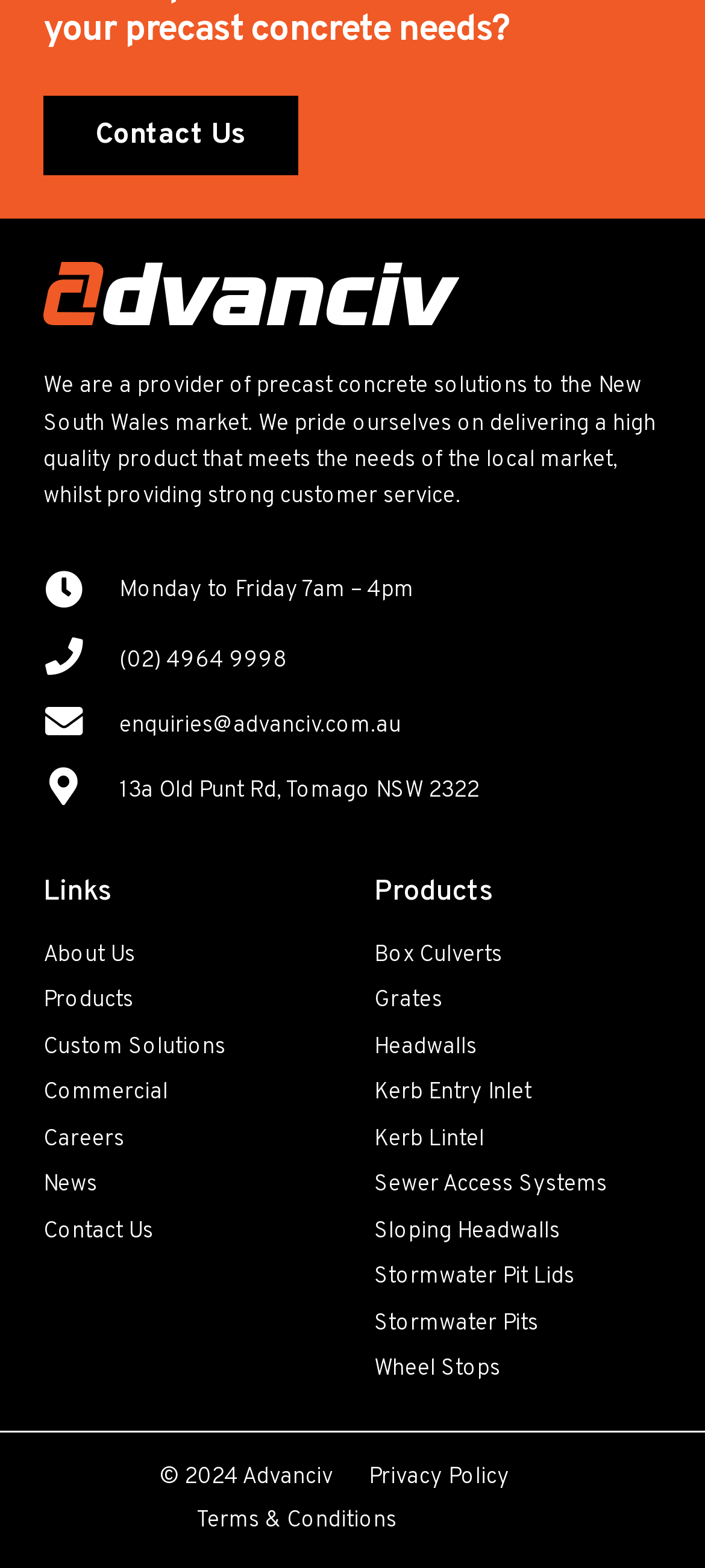How many product categories are listed?
Please answer the question with a detailed response using the information from the screenshot.

The product categories are listed in the middle section of the webpage. There is only one category listed, which is 'Products'. This category has several sub-products listed underneath it.